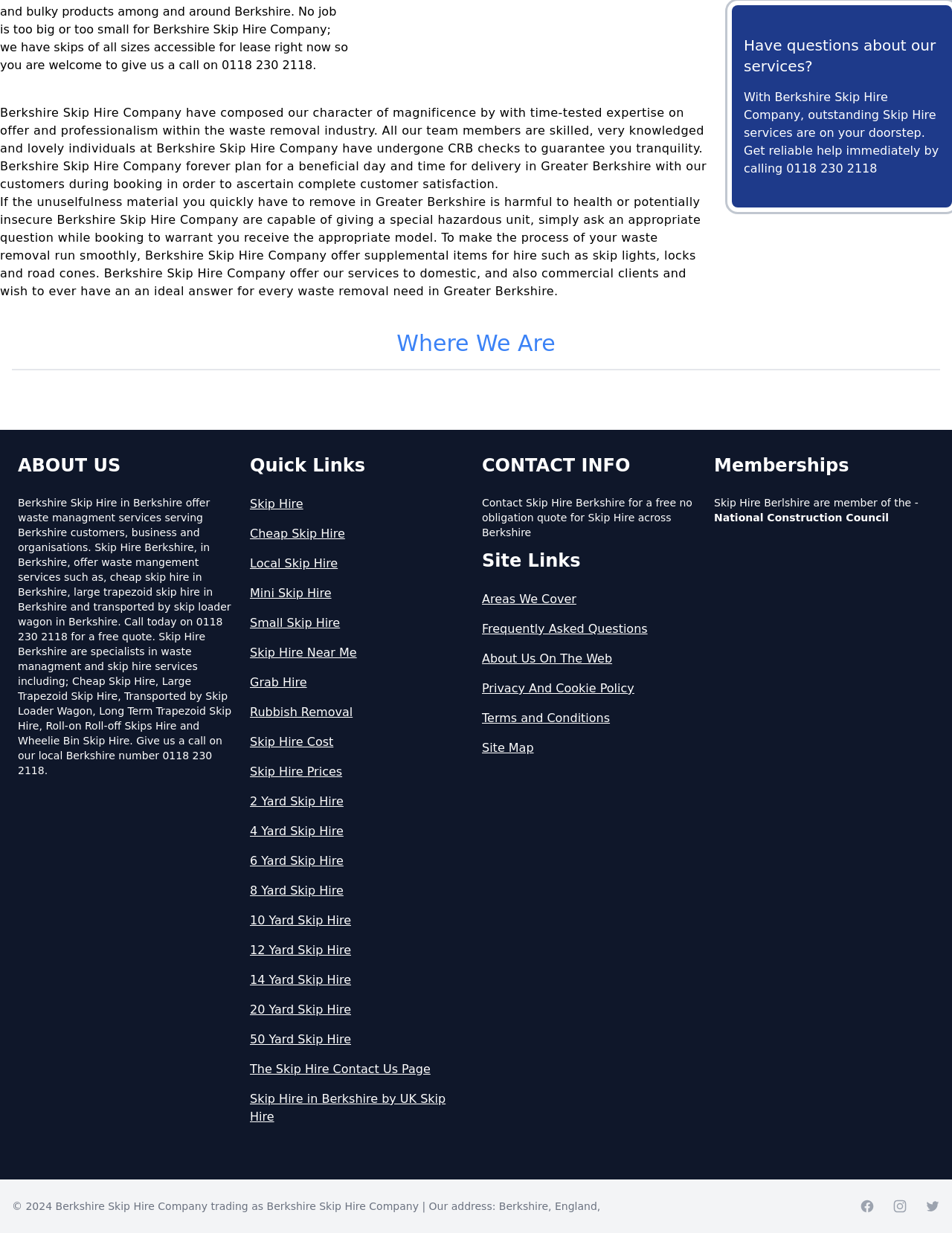Respond with a single word or phrase to the following question:
What is the company's phone number?

0118 230 2118